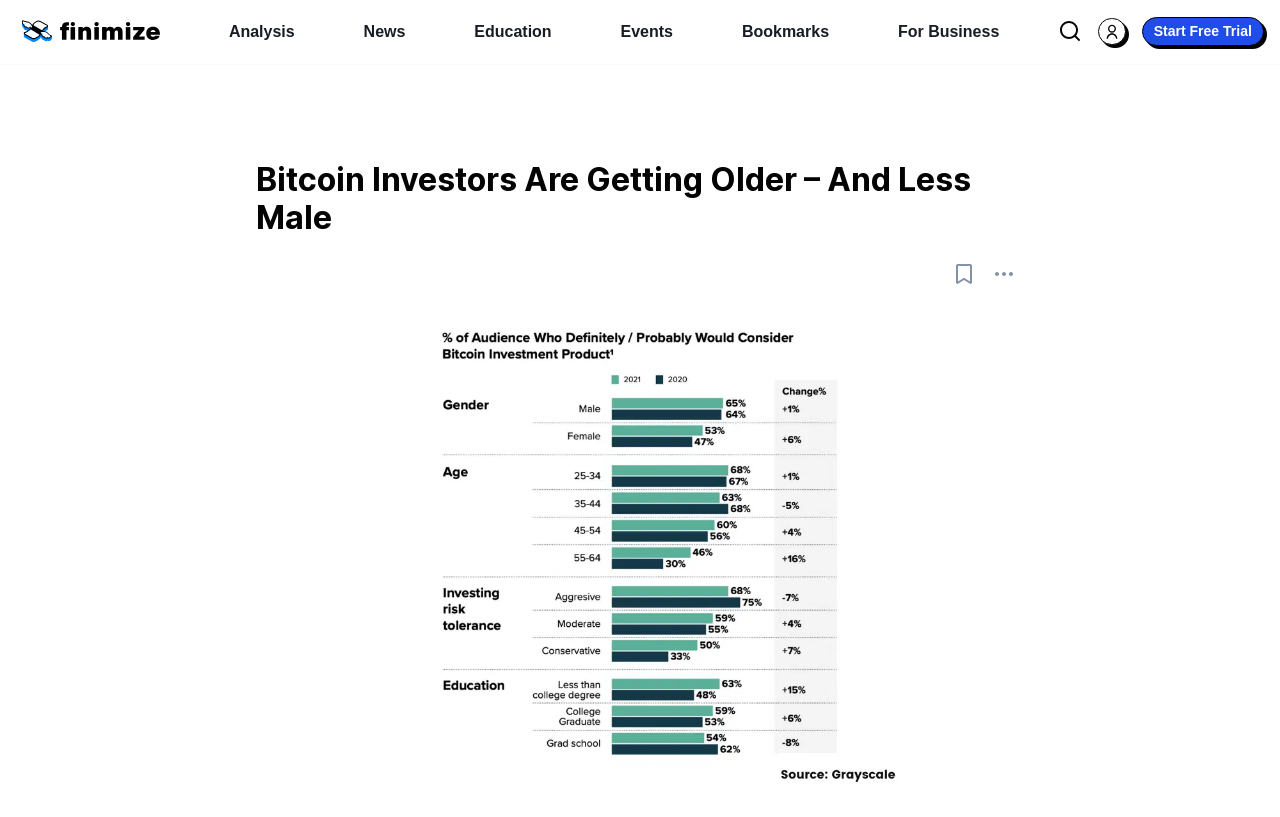Answer the question below using just one word or a short phrase: 
How many buttons are in the main navigation?

7